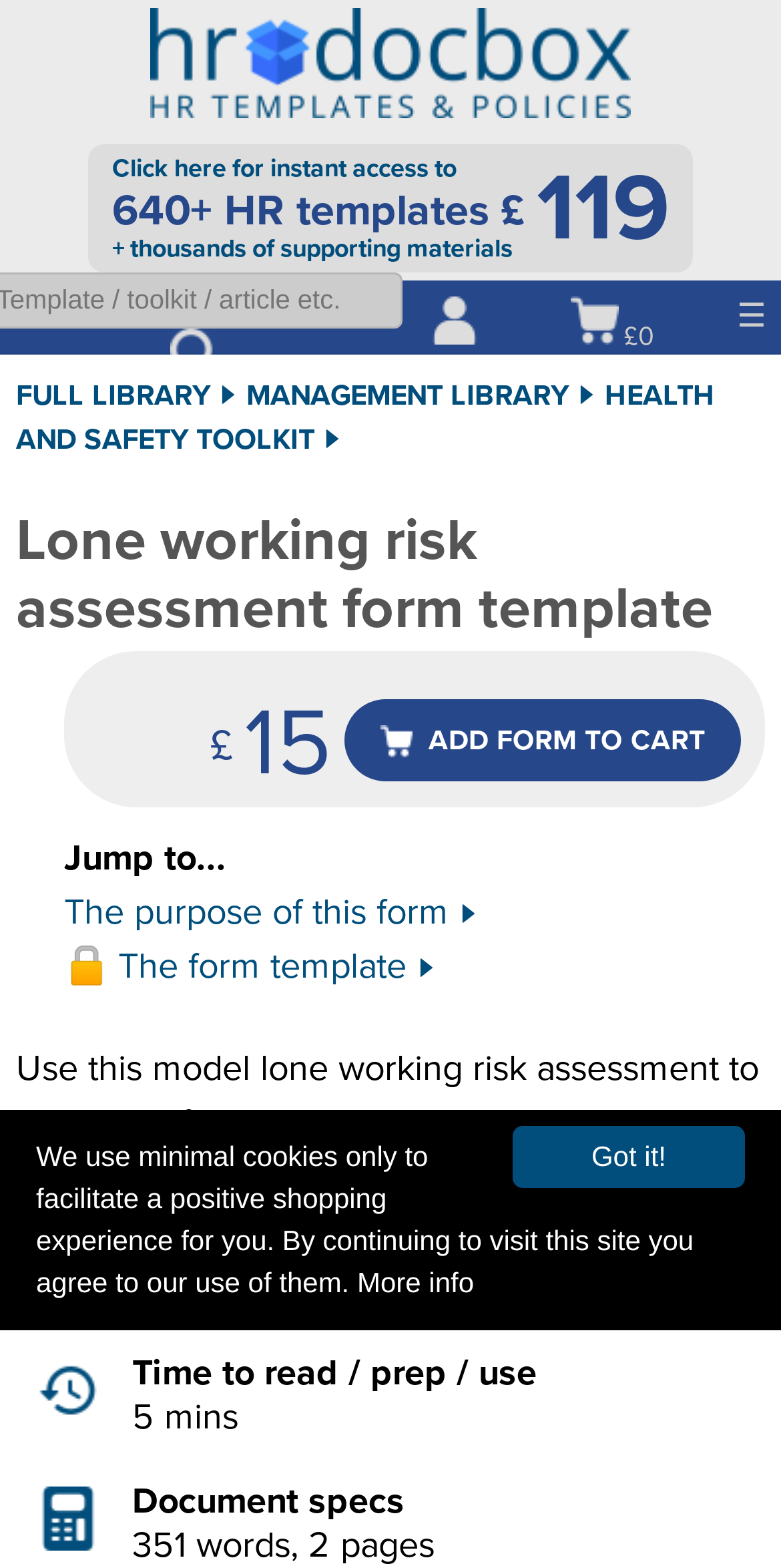Determine the bounding box coordinates for the clickable element required to fulfill the instruction: "Sign in". Provide the coordinates as four float numbers between 0 and 1, i.e., [left, top, right, bottom].

[0.529, 0.178, 0.632, 0.236]